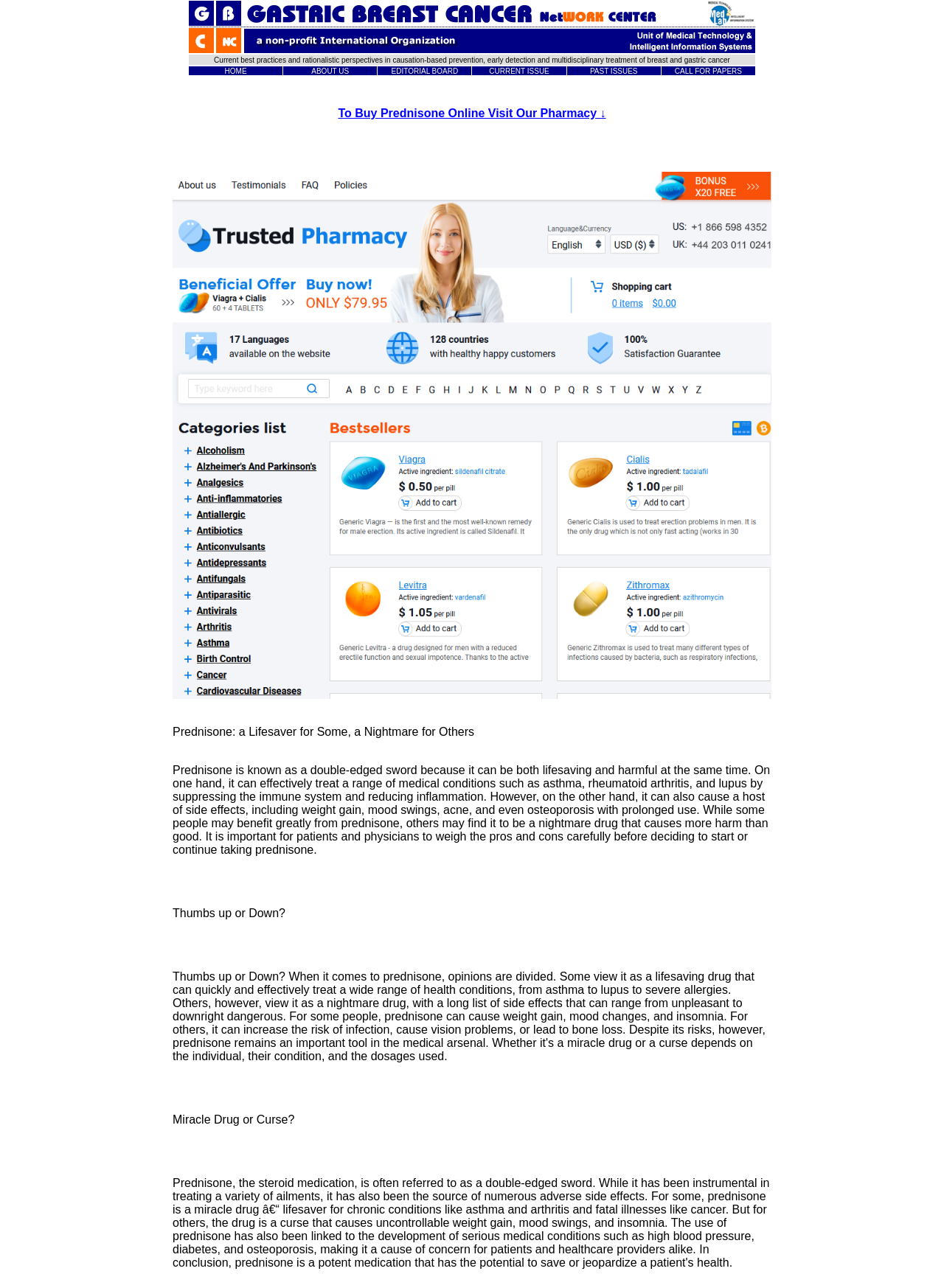Specify the bounding box coordinates (top-left x, top-left y, bottom-right x, bottom-right y) of the UI element in the screenshot that matches this description: CURRENT ISSUE

[0.518, 0.052, 0.582, 0.058]